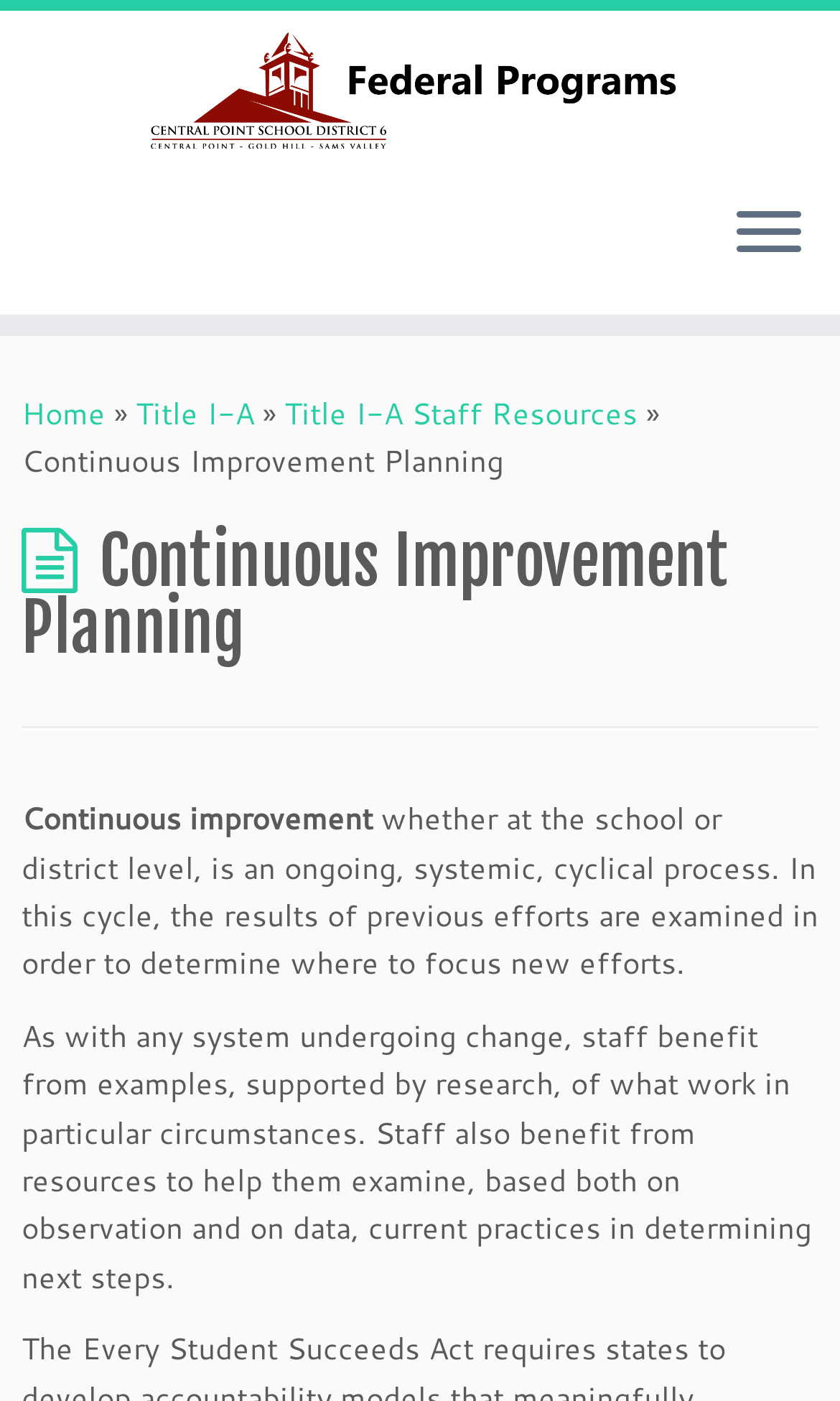Please find the top heading of the webpage and generate its text.

Continuous Improvement Planning